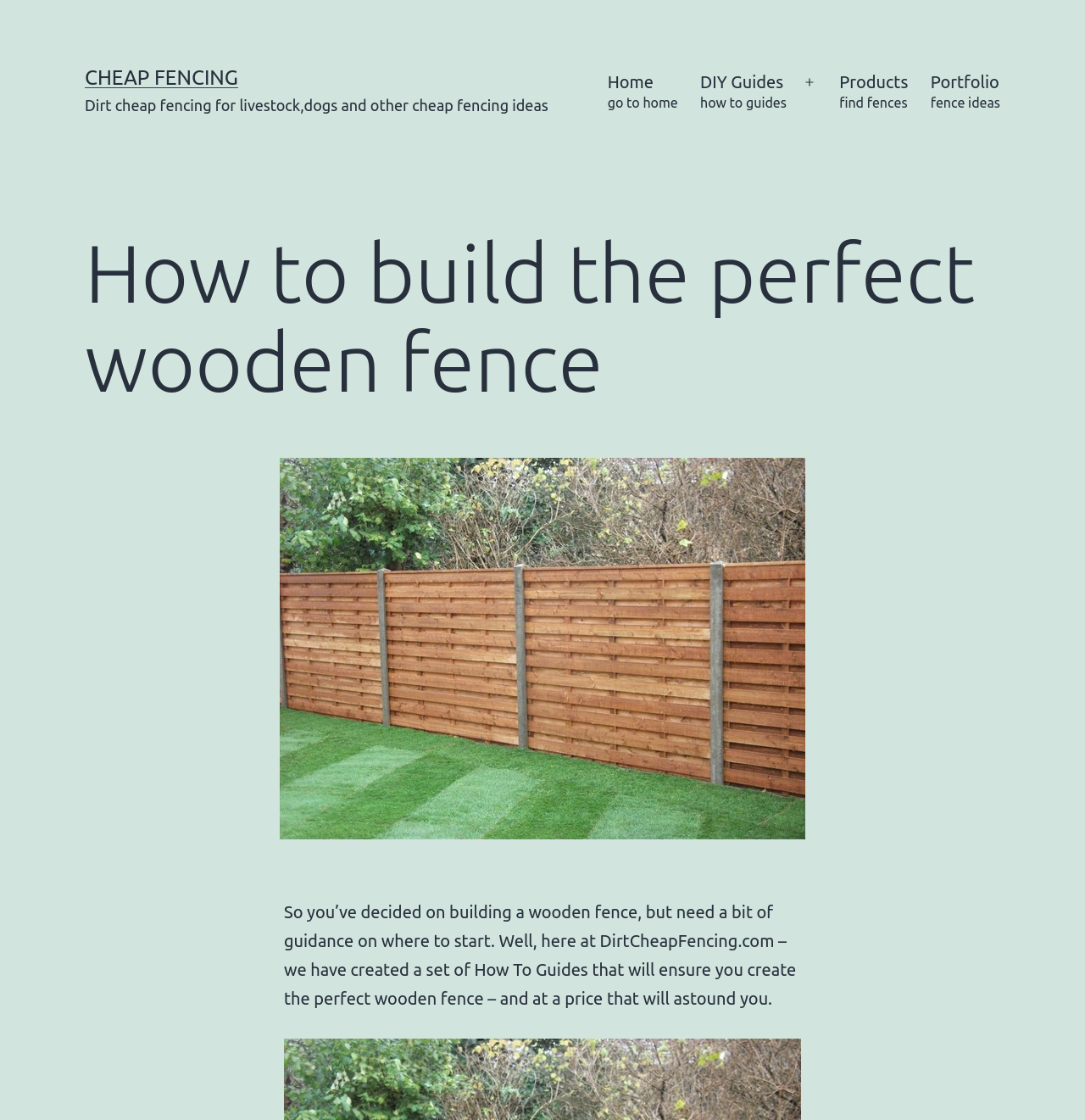Give a succinct answer to this question in a single word or phrase: 
What is the main topic of this webpage?

Building a wooden fence